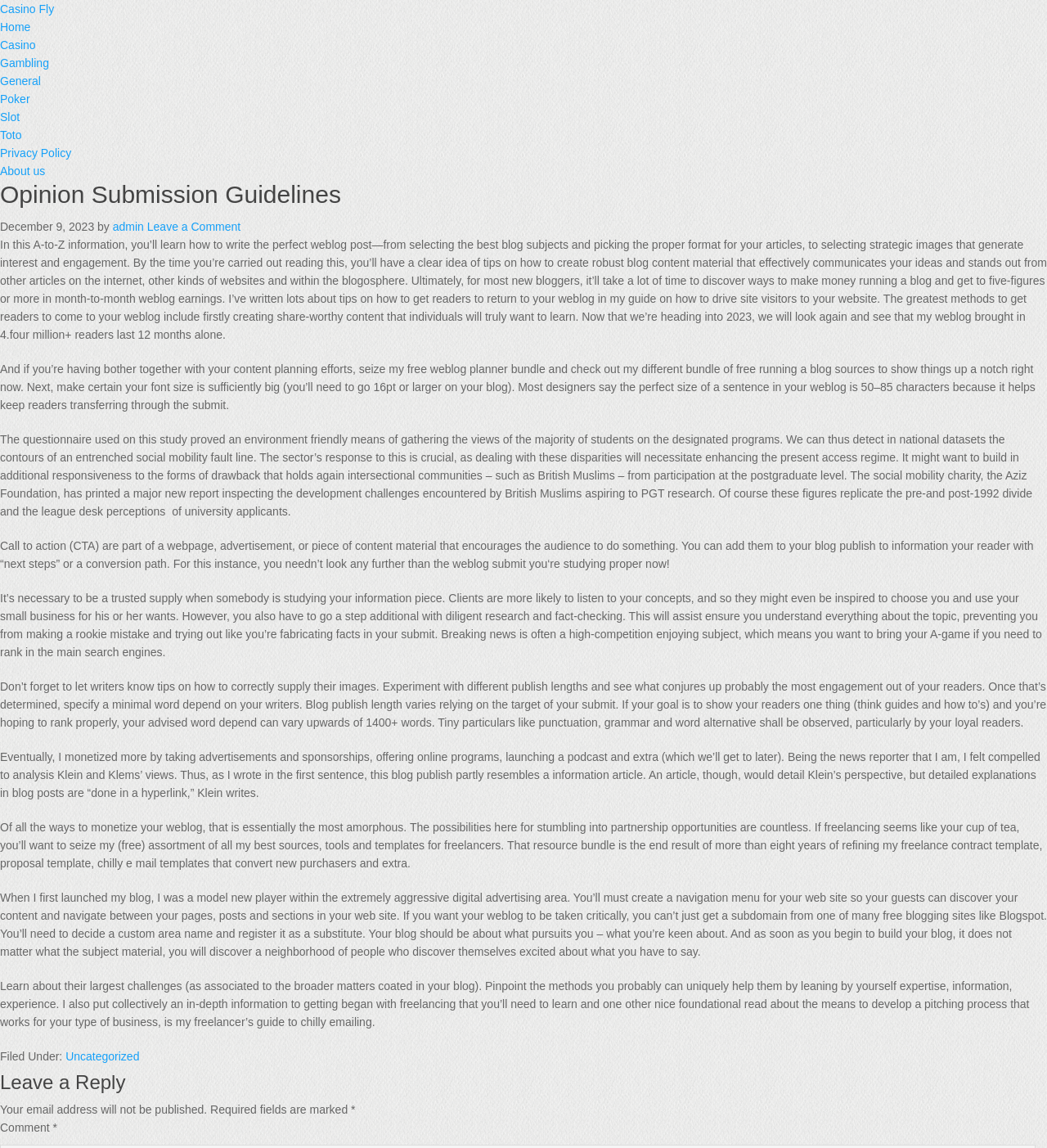Determine the bounding box coordinates for the clickable element to execute this instruction: "Click the 'Privacy Policy' link". Provide the coordinates as four float numbers between 0 and 1, i.e., [left, top, right, bottom].

[0.0, 0.128, 0.068, 0.139]